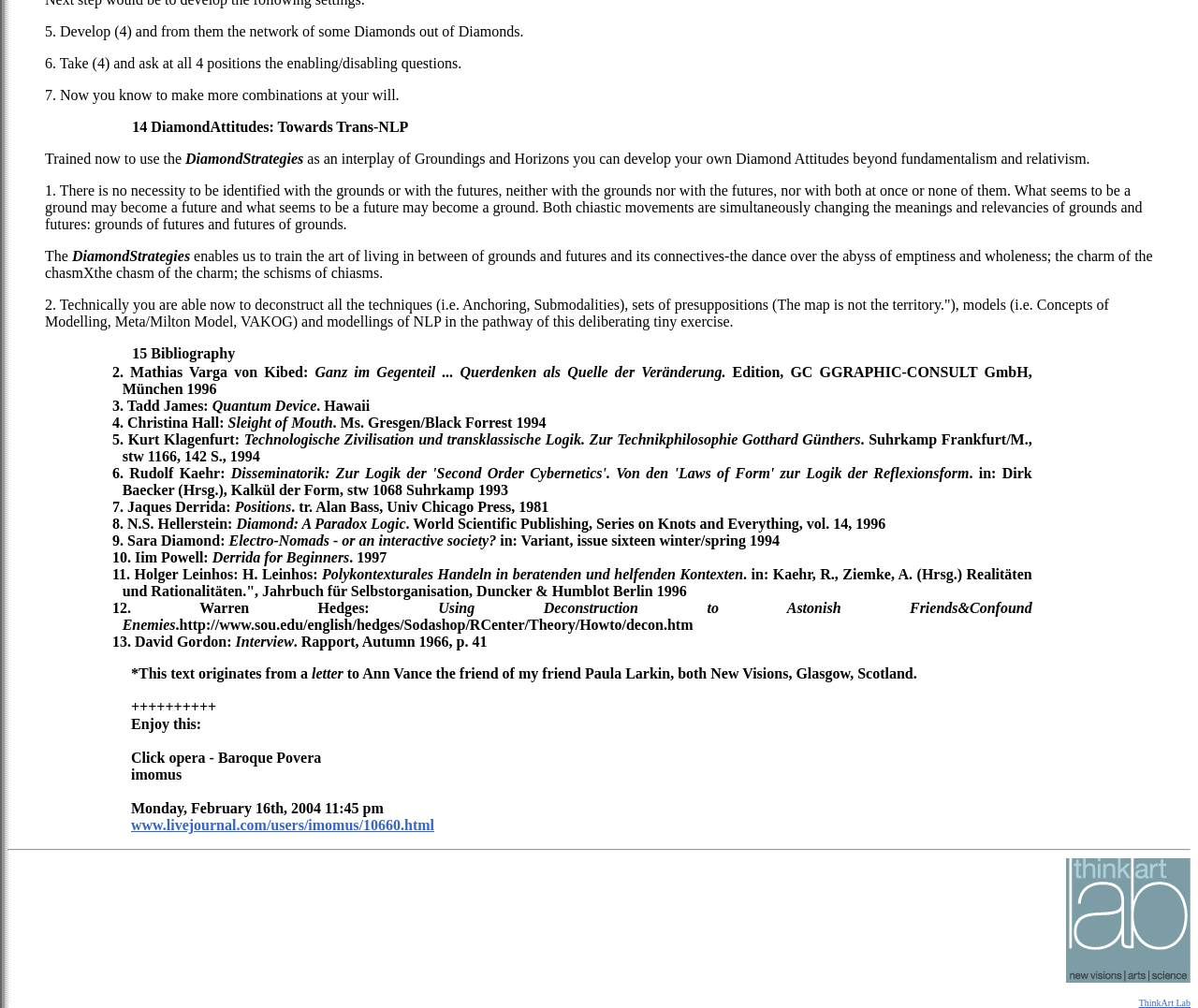What is the date mentioned at the bottom of the webpage?
Please use the image to provide a one-word or short phrase answer.

Monday, February 16th, 2004